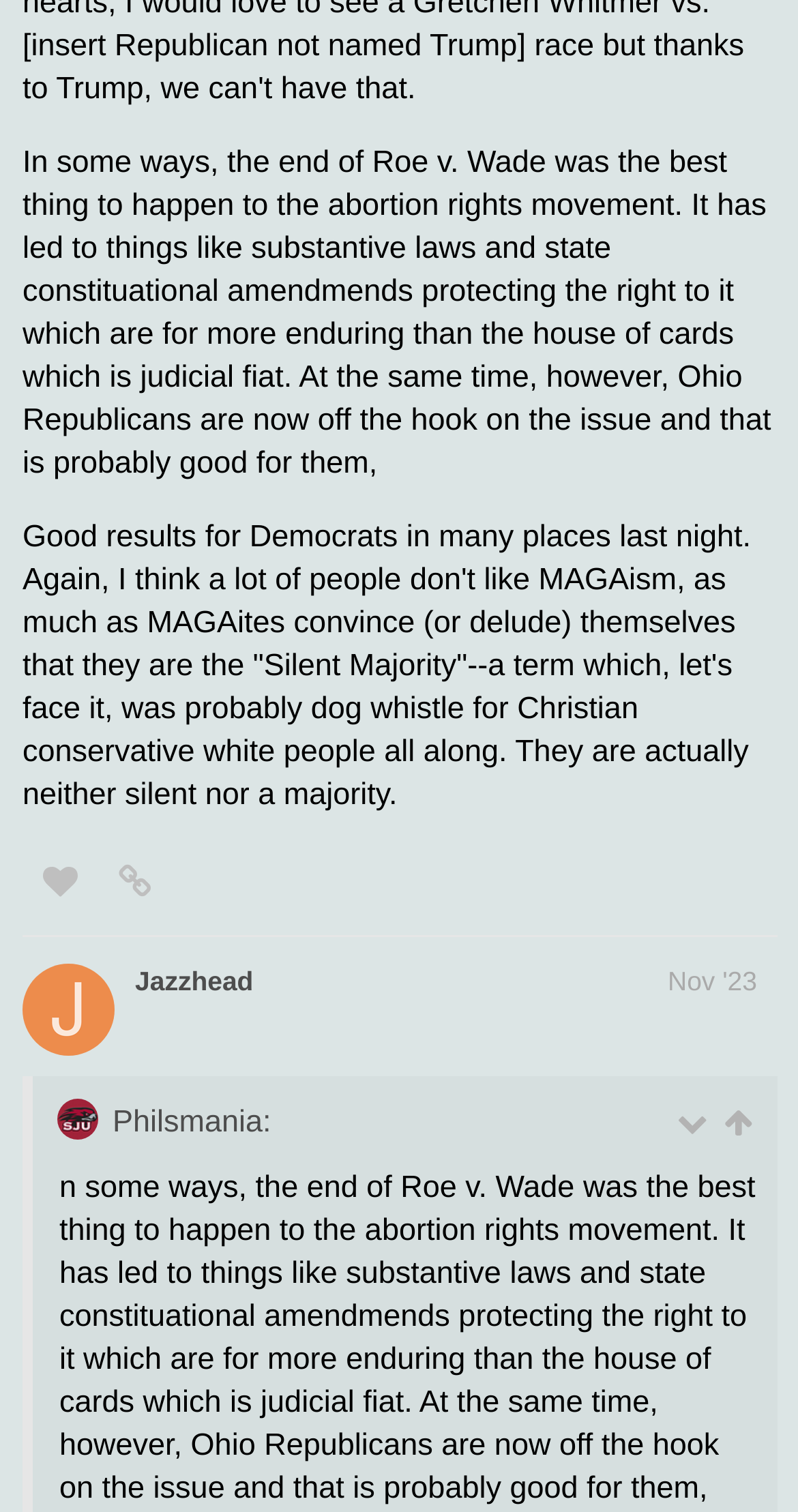Find and specify the bounding box coordinates that correspond to the clickable region for the instruction: "Click the share button".

[0.123, 0.455, 0.215, 0.502]